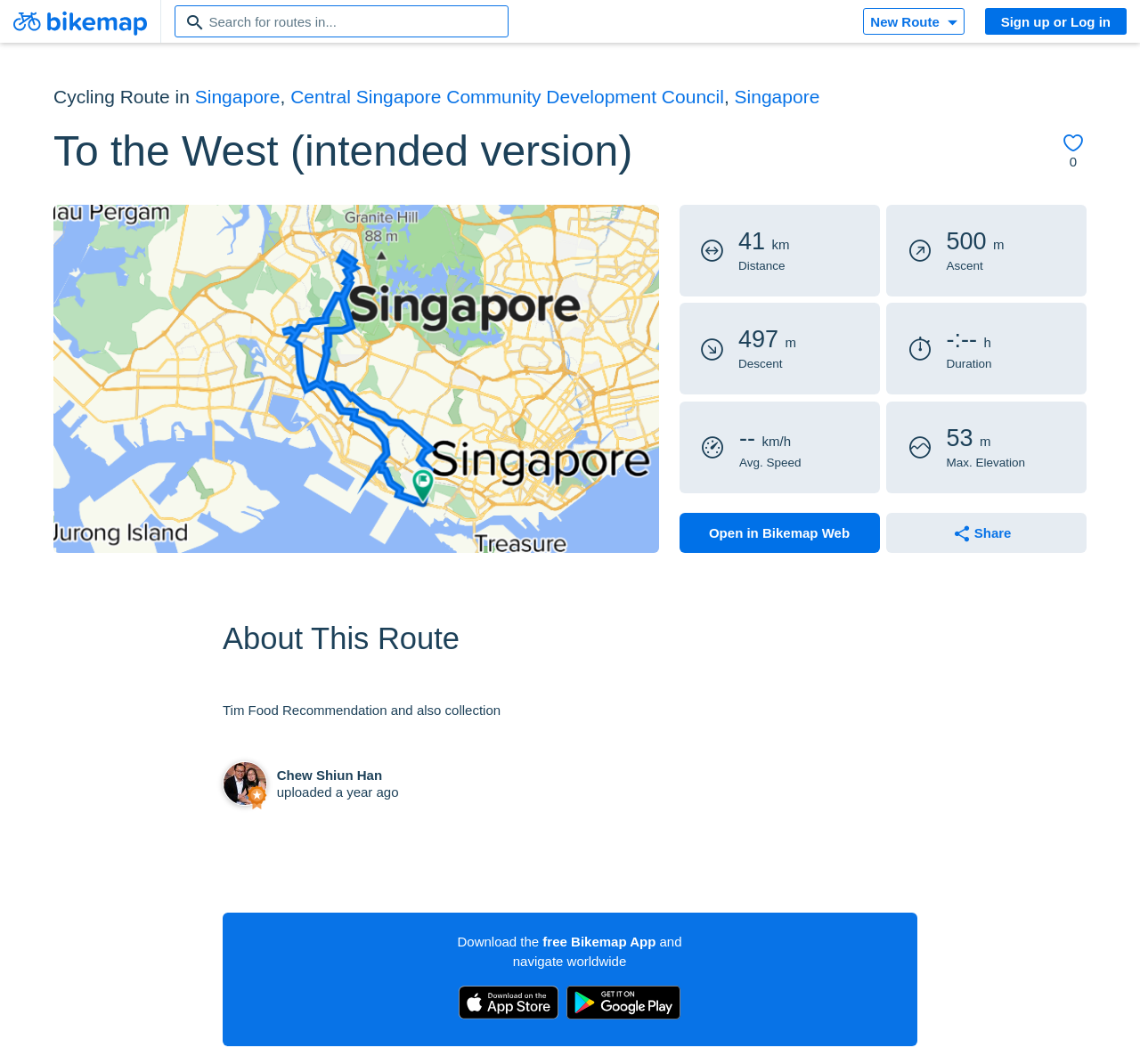Identify and provide the text content of the webpage's primary headline.

To the West (intended version)